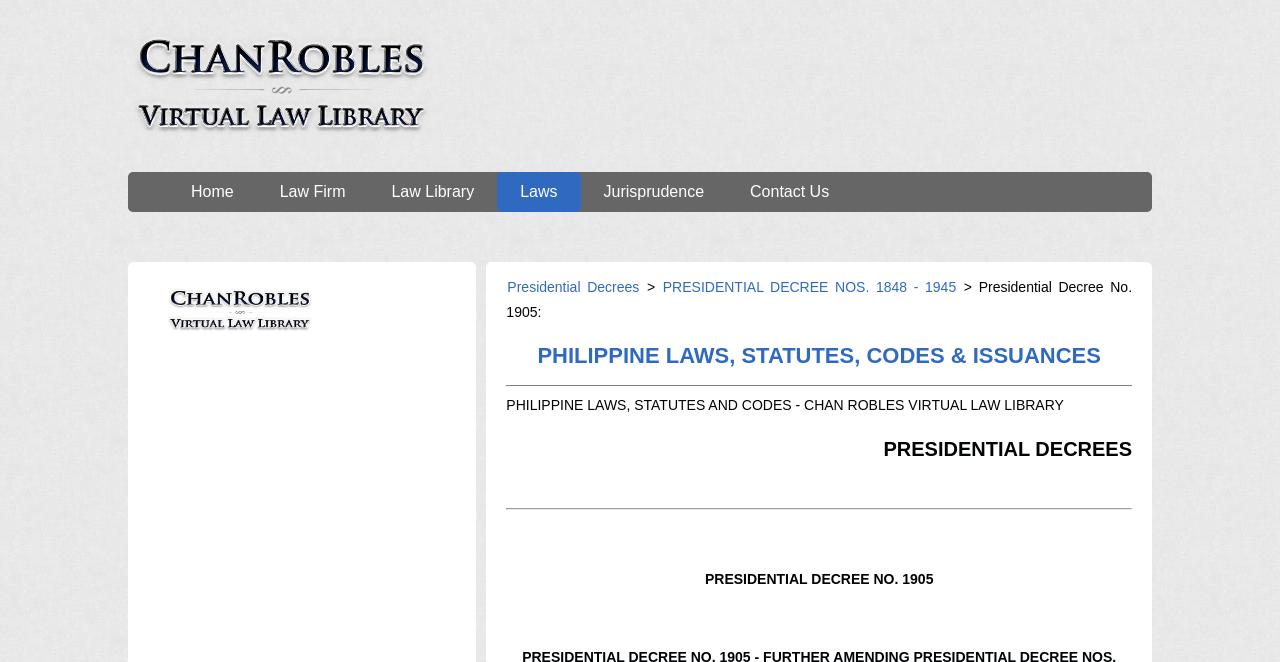Provide a one-word or brief phrase answer to the question:
What is the name of the law library mentioned on this page?

Chan Robles Virtual Law Library